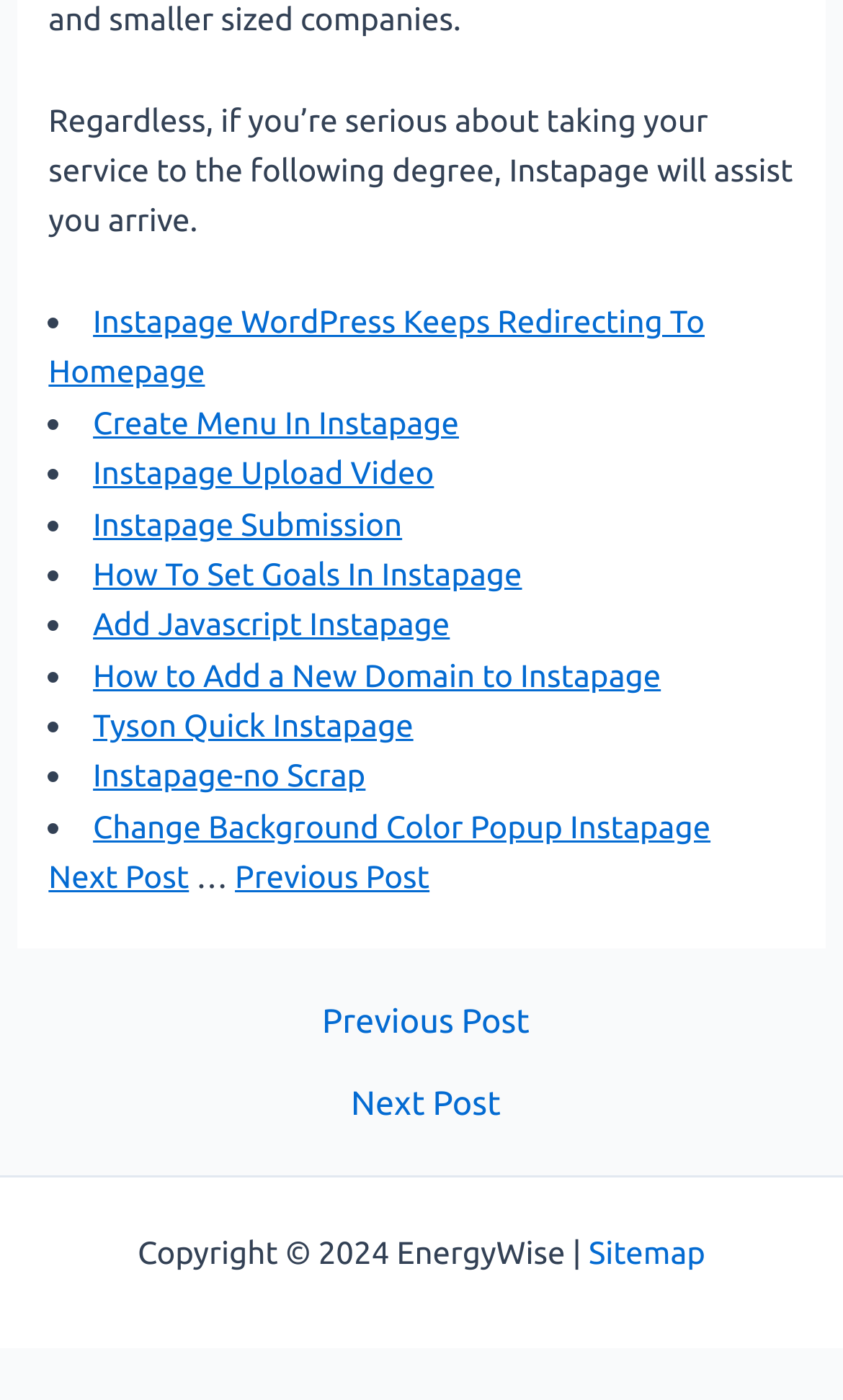What is the name of the website's sitemap?
Please respond to the question with a detailed and well-explained answer.

I found a link at the bottom of the webpage with the title 'Sitemap', which suggests that it is the name of the website's sitemap page. This page likely provides a hierarchical view of the website's structure and content.